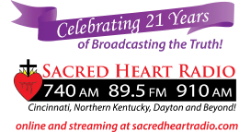What symbolizes the radio station's focus on Christian values?
Could you give a comprehensive explanation in response to this question?

The image features a heart adorned with a cross, which symbolizes the radio station's focus on Christian values, as mentioned in the caption.